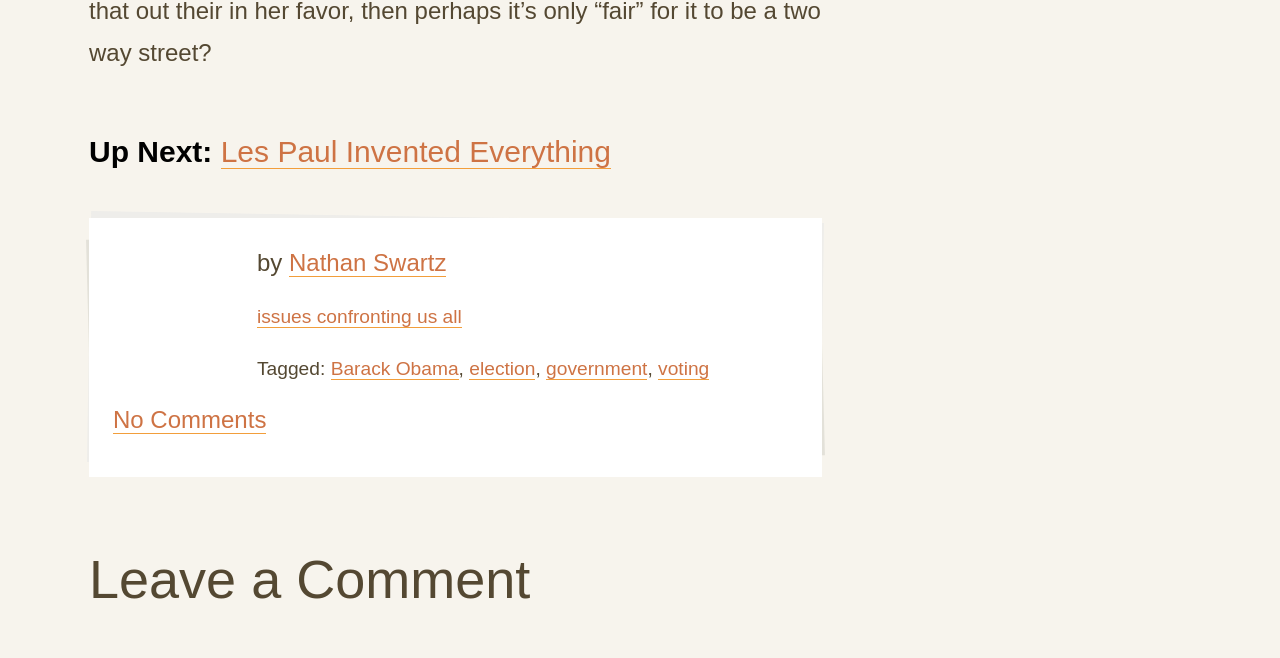Answer succinctly with a single word or phrase:
Who is the author of the article?

Nathan Swartz